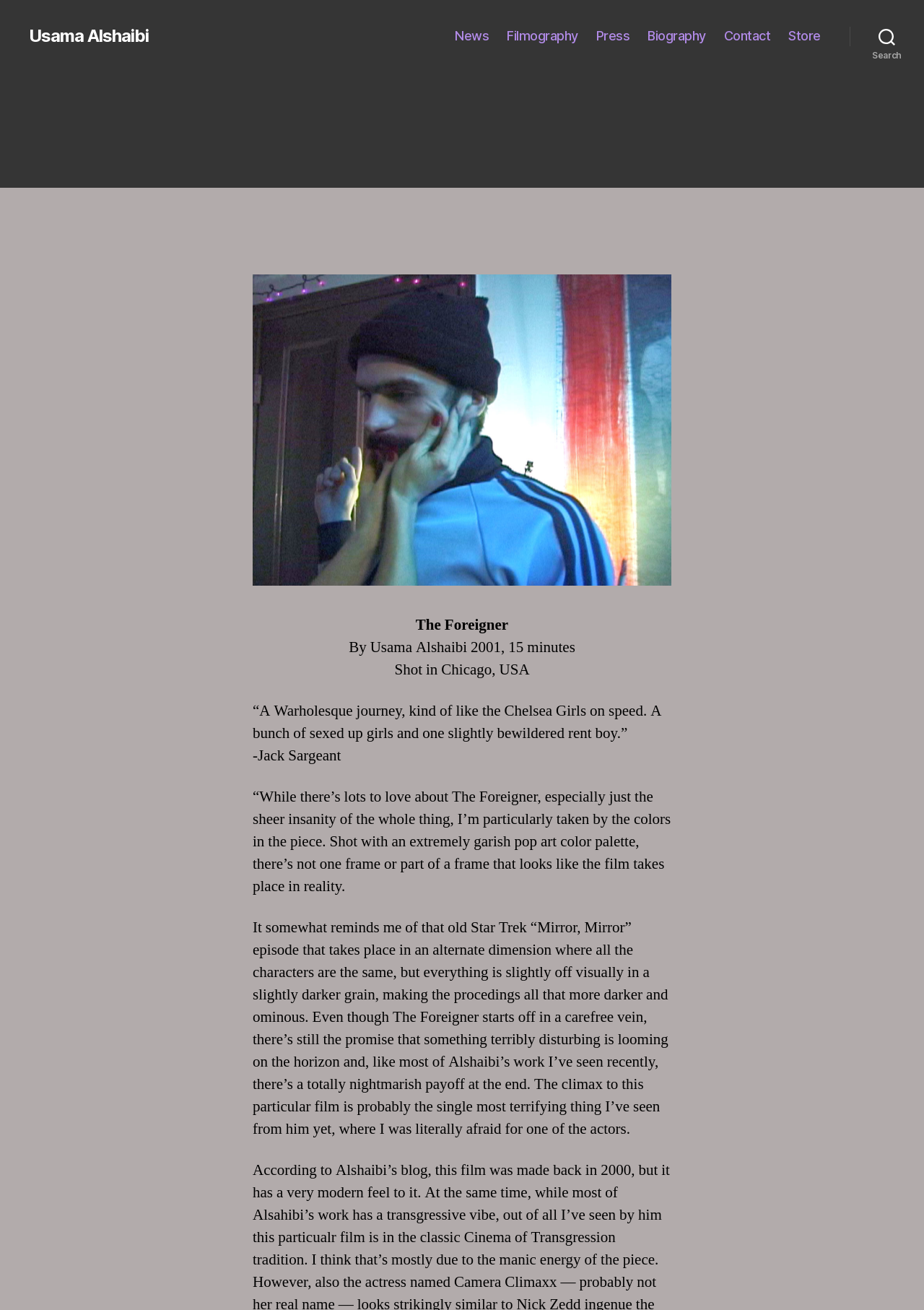Please specify the bounding box coordinates in the format (top-left x, top-left y, bottom-right x, bottom-right y), with all values as floating point numbers between 0 and 1. Identify the bounding box of the UI element described by: Biography

[0.701, 0.022, 0.764, 0.034]